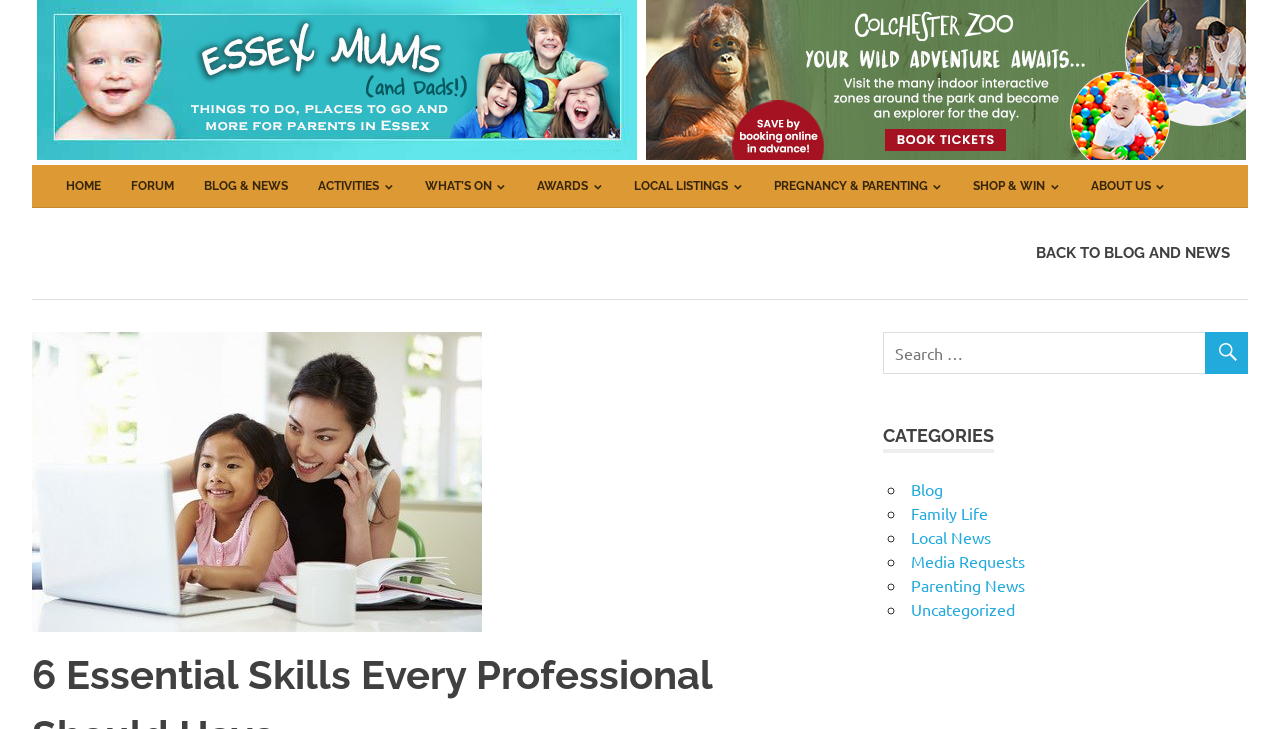Please reply to the following question with a single word or a short phrase:
What is the purpose of the 'BACK TO BLOG AND NEWS' link?

To go back to the blog and news section